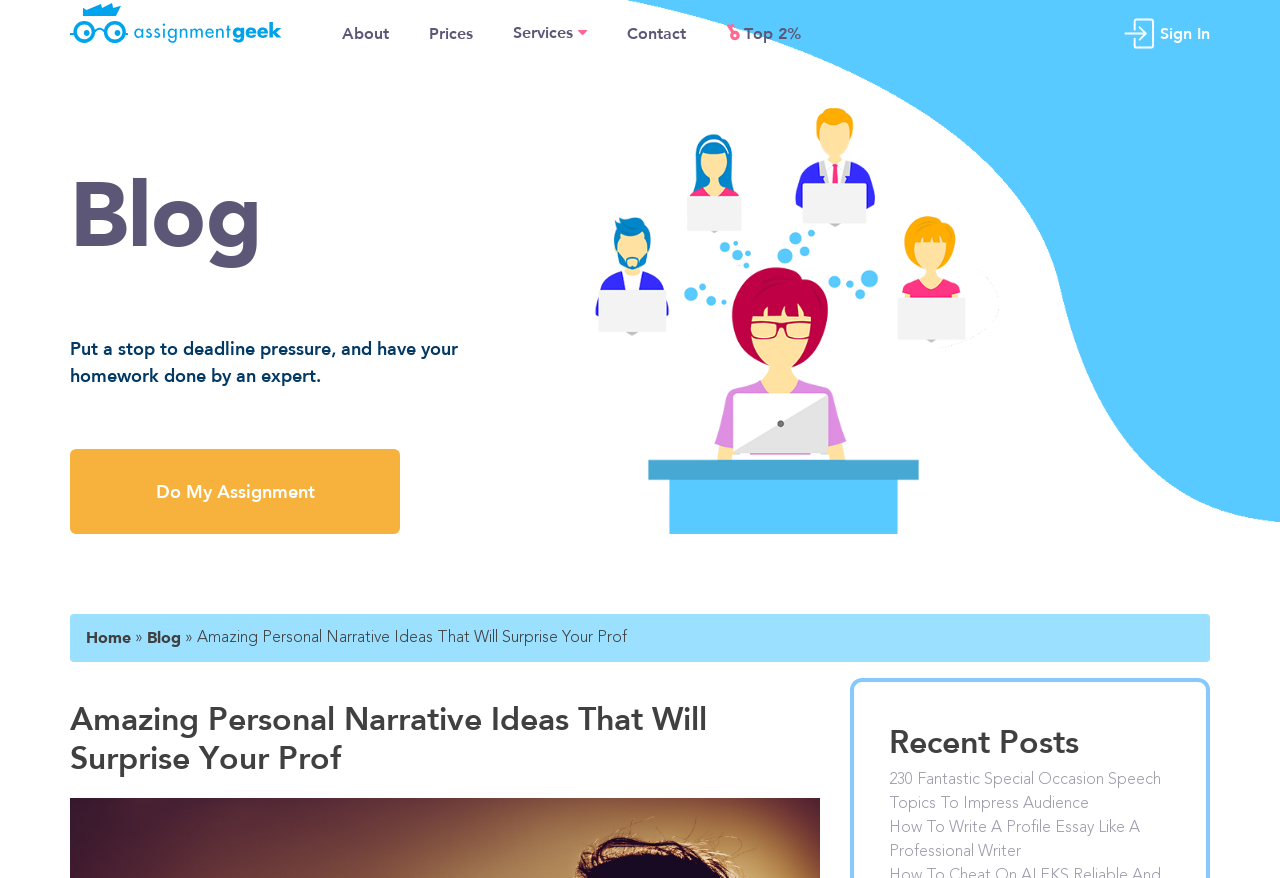Please locate the bounding box coordinates of the element that should be clicked to complete the given instruction: "Explore personal narrative ideas".

[0.141, 0.718, 0.49, 0.736]